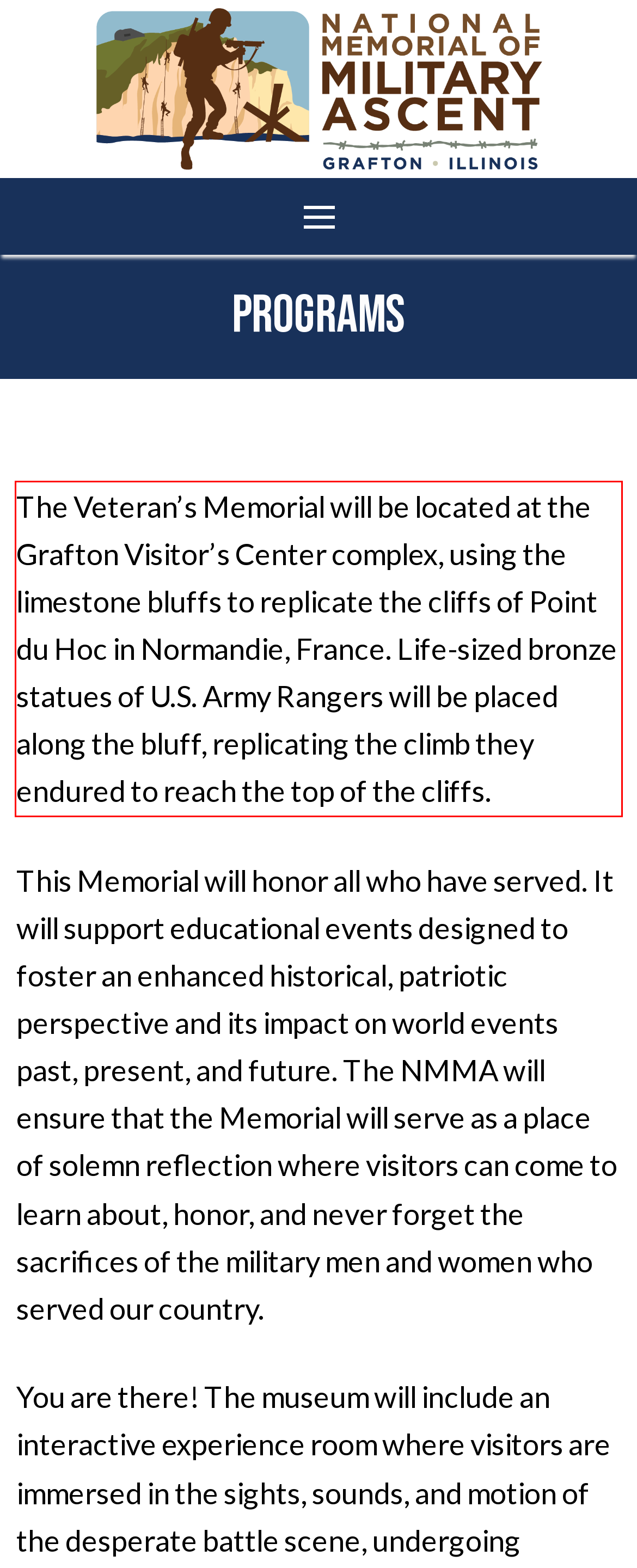Extract and provide the text found inside the red rectangle in the screenshot of the webpage.

The Veteran’s Memorial will be located at the Grafton Visitor’s Center complex, using the limestone bluffs to replicate the cliffs of Point du Hoc in Normandie, France. Life-sized bronze statues of U.S. Army Rangers will be placed along the bluff, replicating the climb they endured to reach the top of the cliffs.